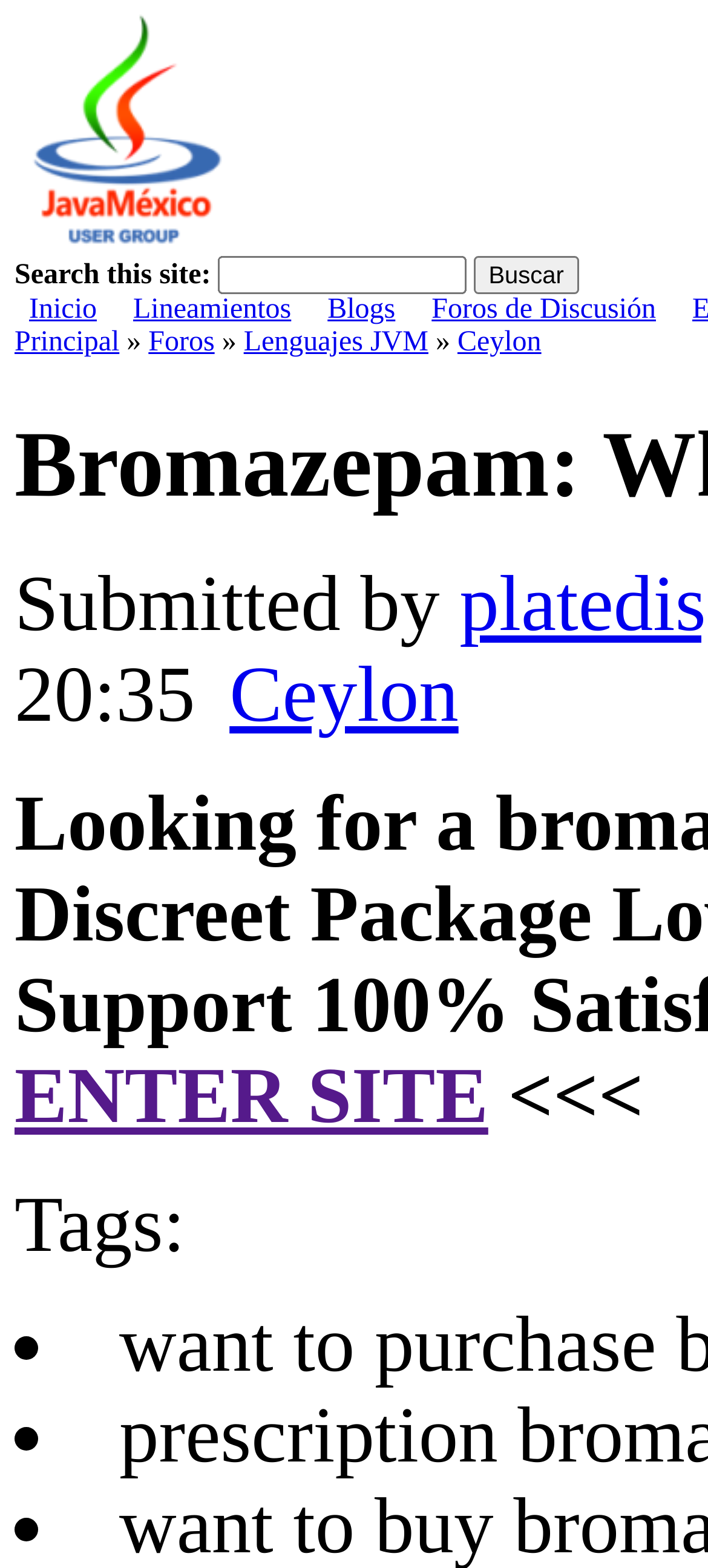Show the bounding box coordinates of the element that should be clicked to complete the task: "Click the Buscar button".

[0.67, 0.163, 0.817, 0.188]